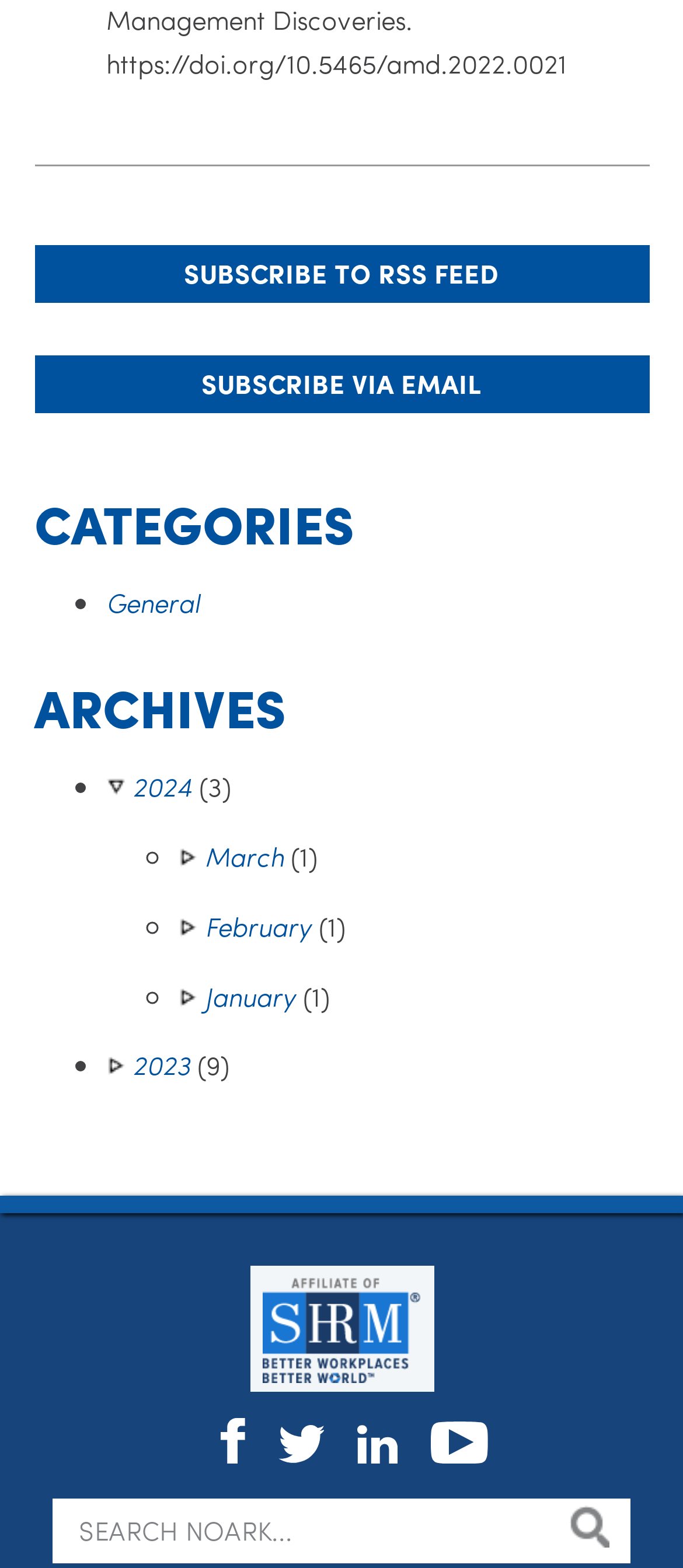Can you find the bounding box coordinates for the UI element given this description: "March"? Provide the coordinates as four float numbers between 0 and 1: [left, top, right, bottom].

[0.3, 0.533, 0.415, 0.56]